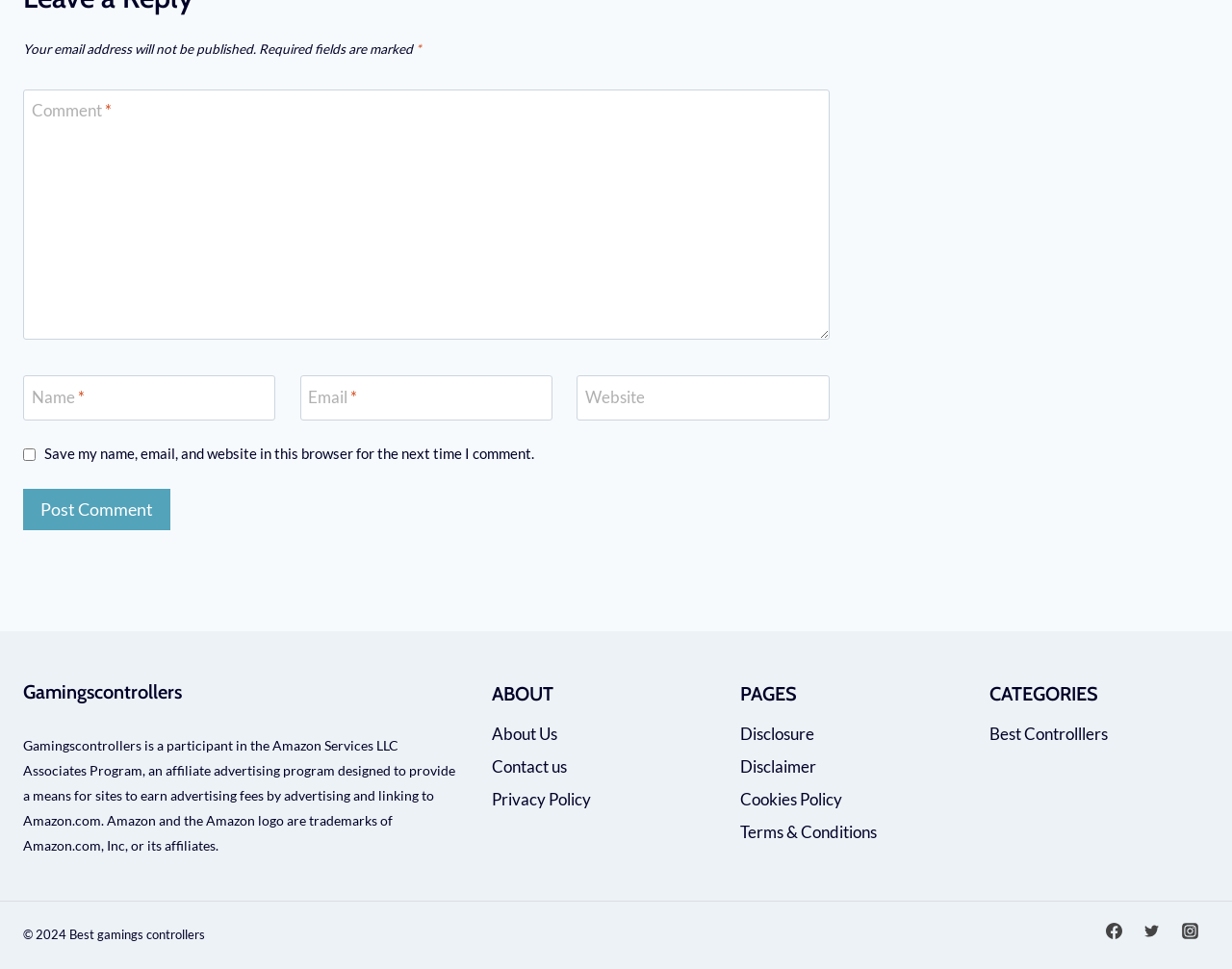Please determine the bounding box of the UI element that matches this description: Terms & Conditions. The coordinates should be given as (top-left x, top-left y, bottom-right x, bottom-right y), with all values between 0 and 1.

[0.601, 0.842, 0.779, 0.876]